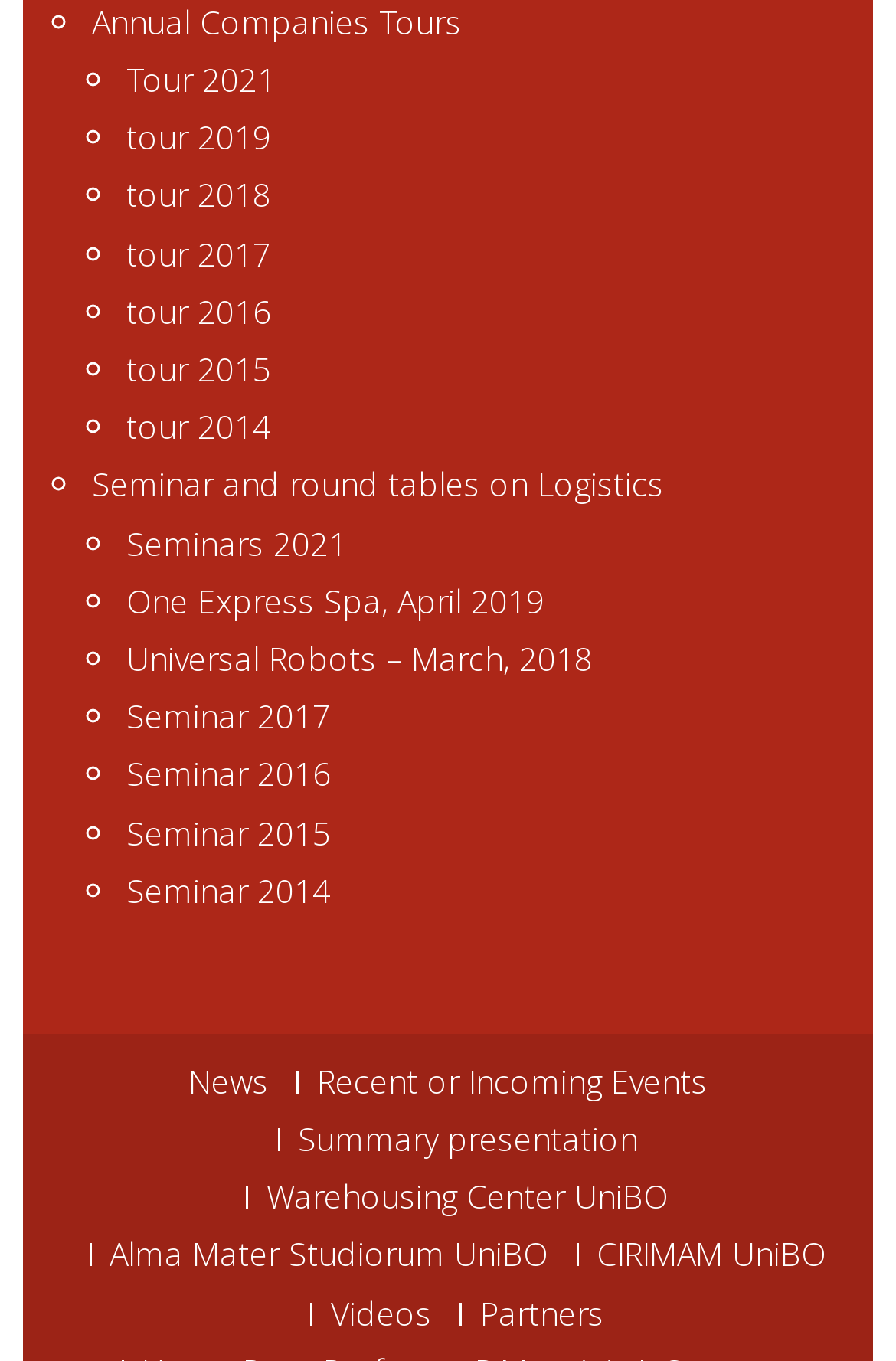Identify the bounding box coordinates necessary to click and complete the given instruction: "Check Partners".

[0.513, 0.957, 0.674, 0.973]